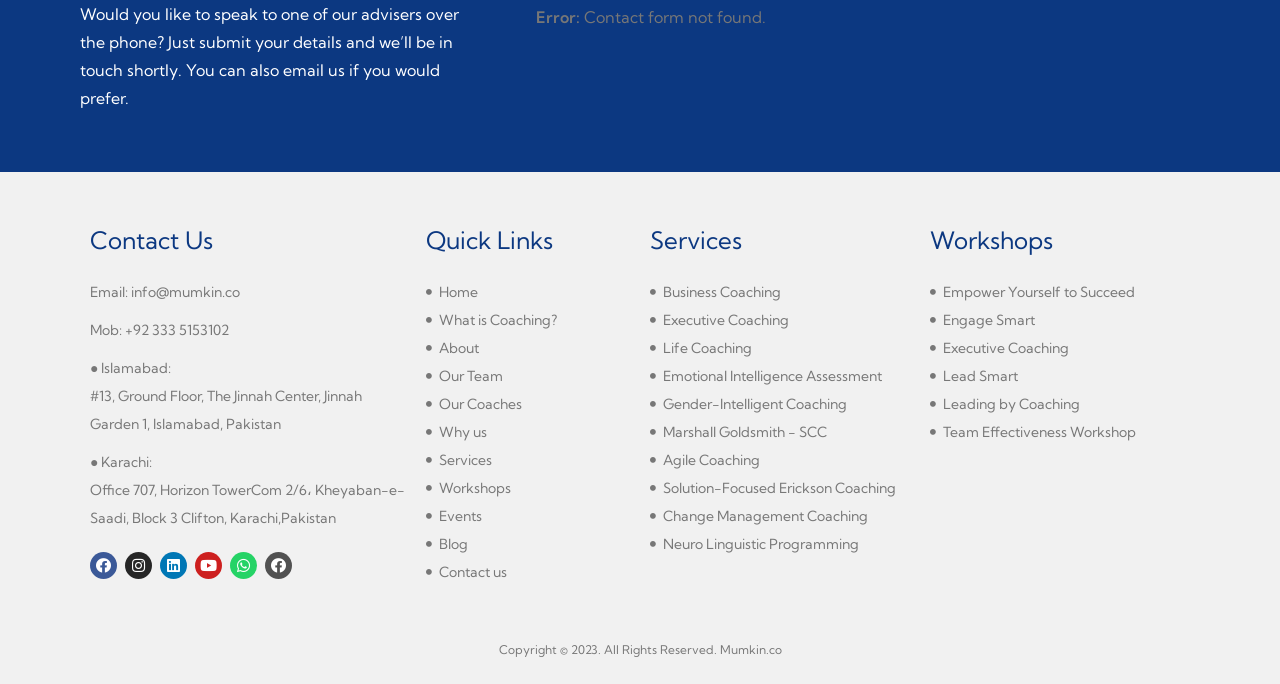Locate the bounding box coordinates of the element's region that should be clicked to carry out the following instruction: "Learn about Business Coaching". The coordinates need to be four float numbers between 0 and 1, i.e., [left, top, right, bottom].

[0.508, 0.406, 0.711, 0.447]